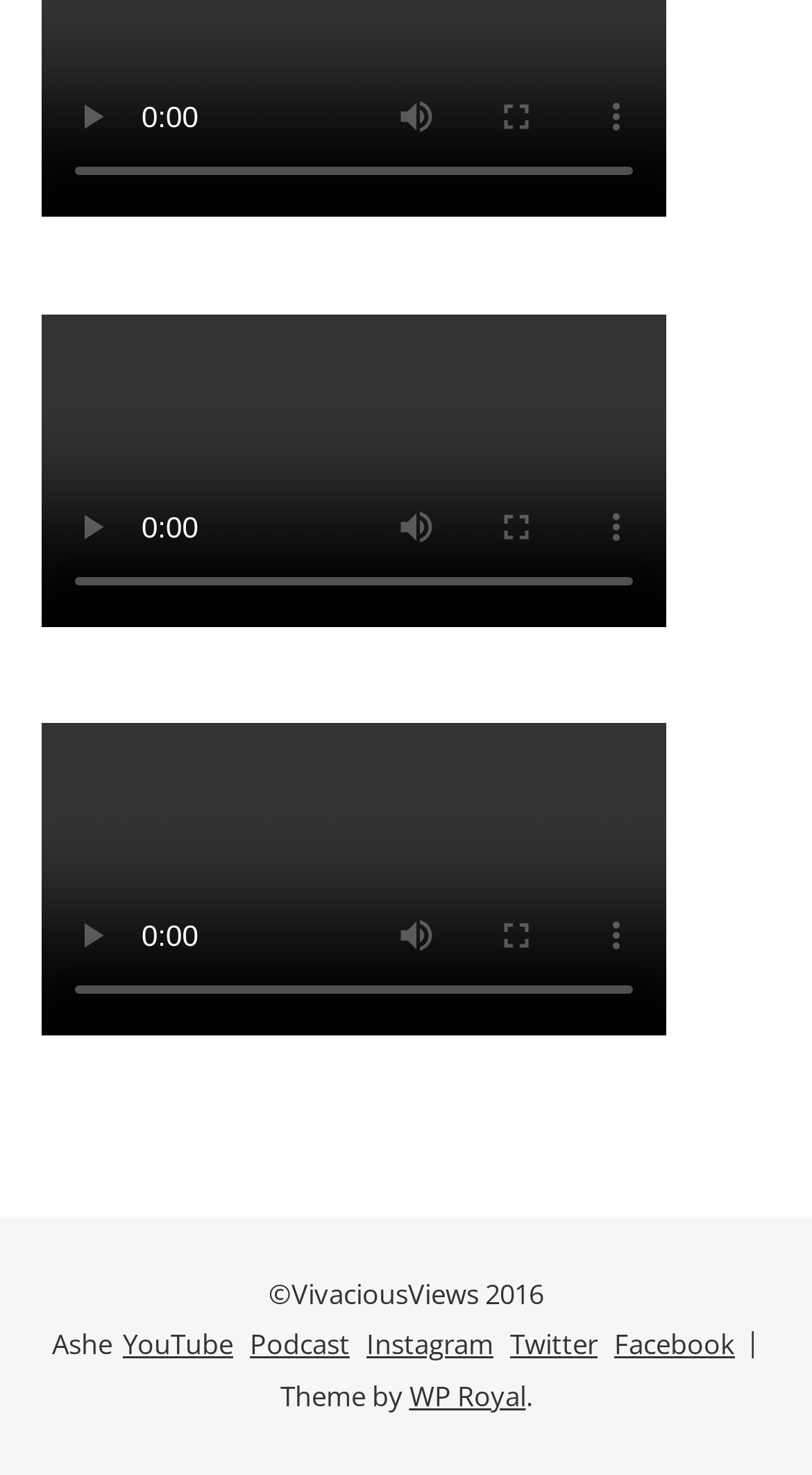What is the orientation of the video time scrubber?
Provide a short answer using one word or a brief phrase based on the image.

horizontal